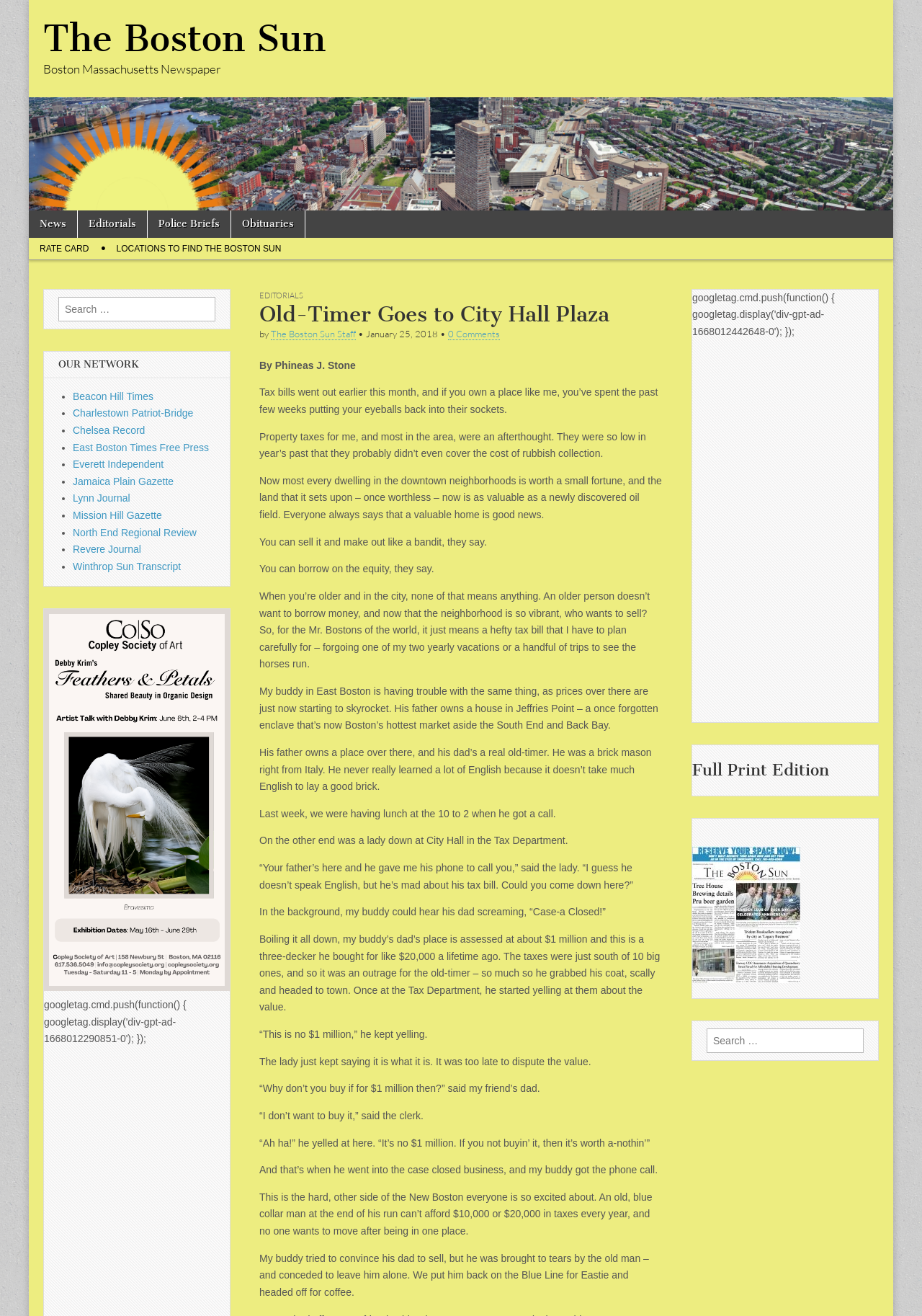Identify the bounding box coordinates of the clickable region necessary to fulfill the following instruction: "Explore the locations to find The Boston Sun". The bounding box coordinates should be four float numbers between 0 and 1, i.e., [left, top, right, bottom].

[0.114, 0.18, 0.317, 0.197]